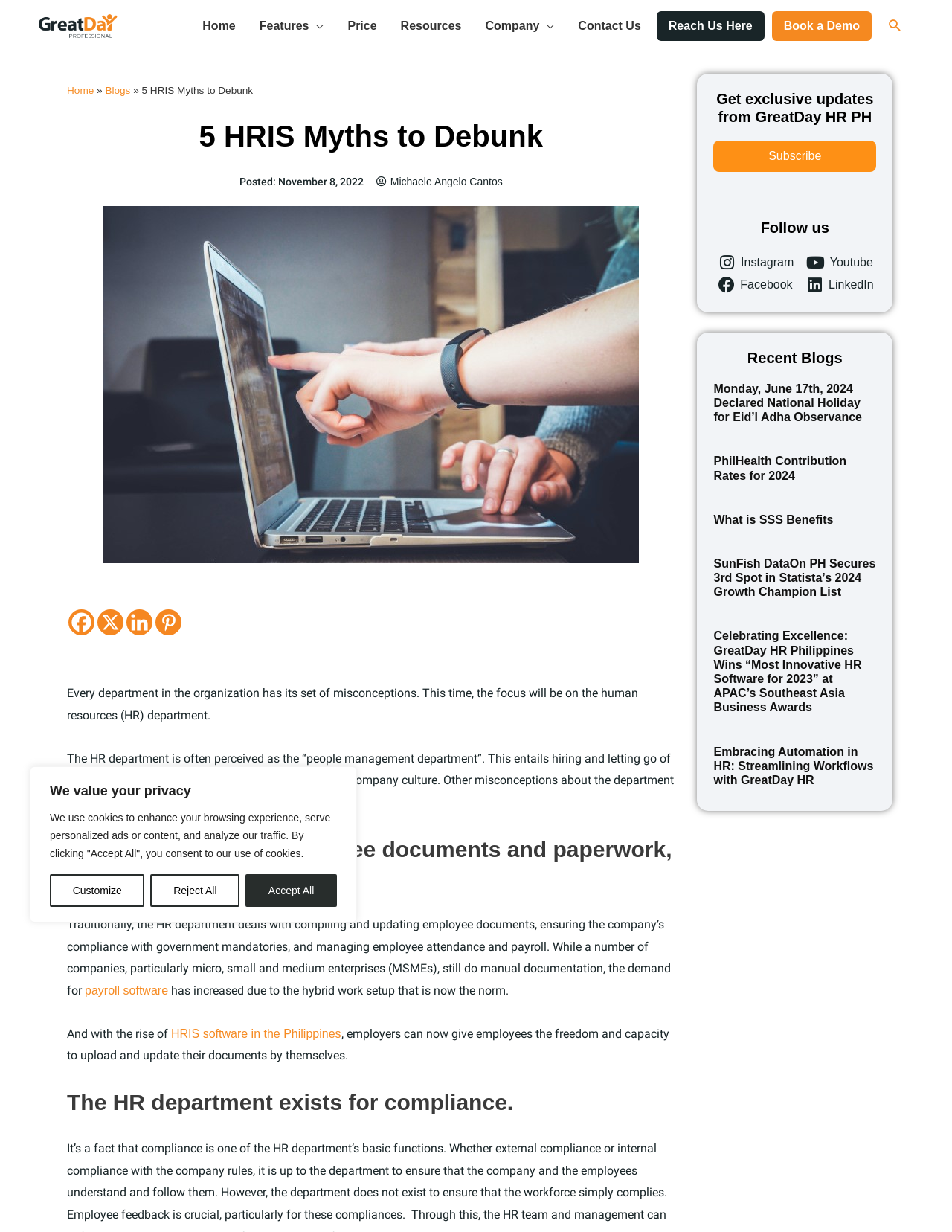Determine the bounding box of the UI component based on this description: "What is SSS Benefits". The bounding box coordinates should be four float values between 0 and 1, i.e., [left, top, right, bottom].

[0.75, 0.416, 0.875, 0.427]